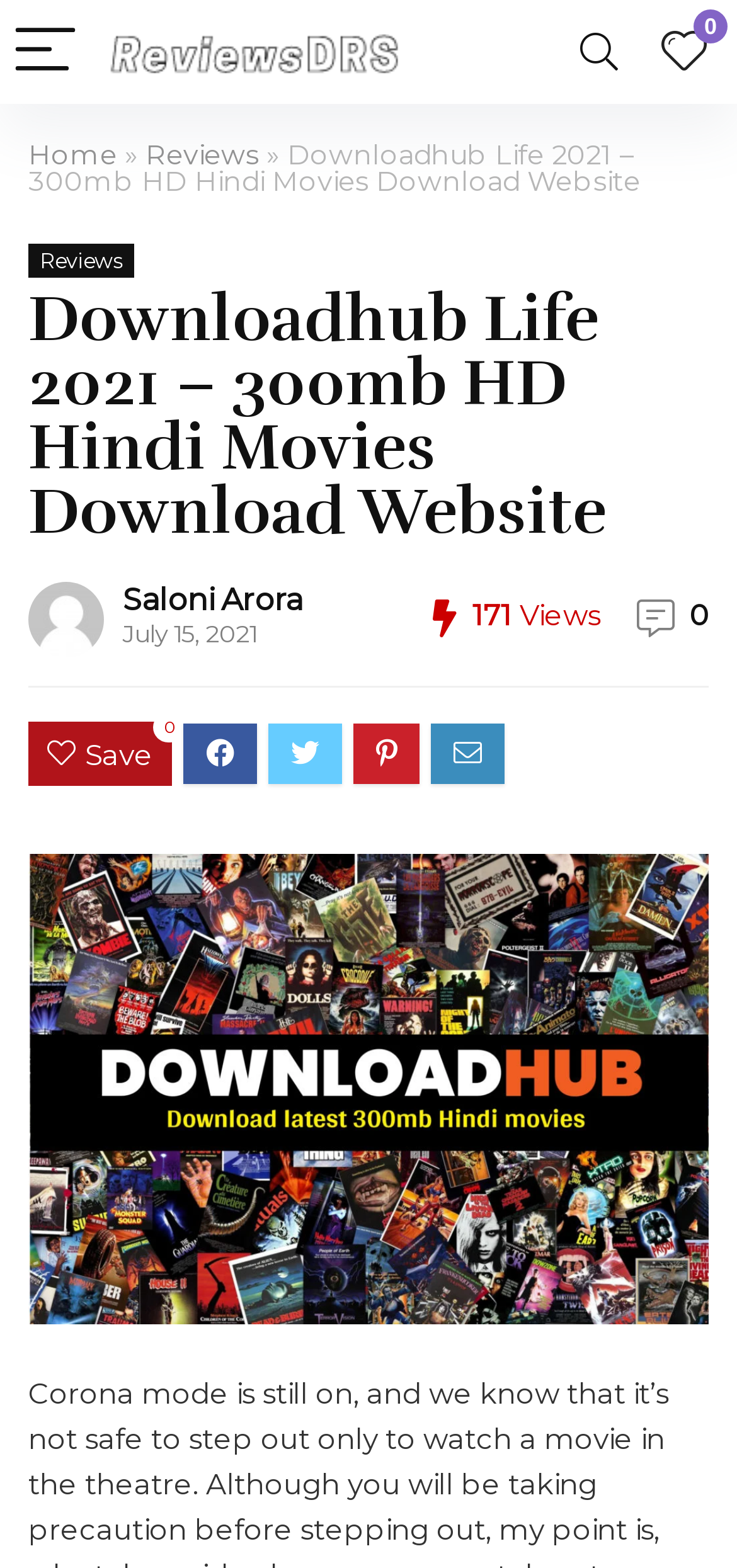What is the name of the author or reviewer?
Please provide a detailed and thorough answer to the question.

I determined the name of the author or reviewer by looking at the element [1005] link 'Saloni Arora' and its bounding box coordinates [0.167, 0.371, 0.41, 0.394].